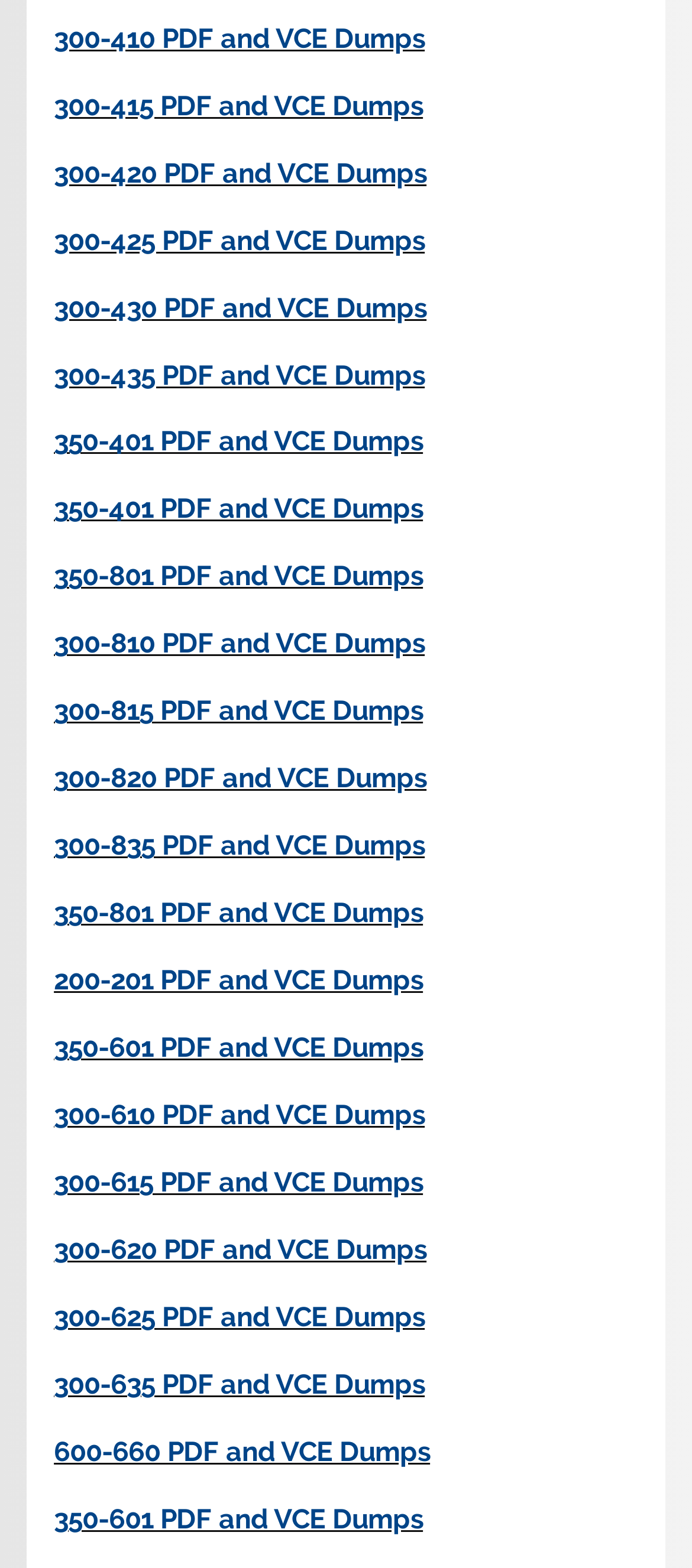Can you pinpoint the bounding box coordinates for the clickable element required for this instruction: "download 600-660 PDF and VCE Dumps"? The coordinates should be four float numbers between 0 and 1, i.e., [left, top, right, bottom].

[0.078, 0.916, 0.621, 0.937]